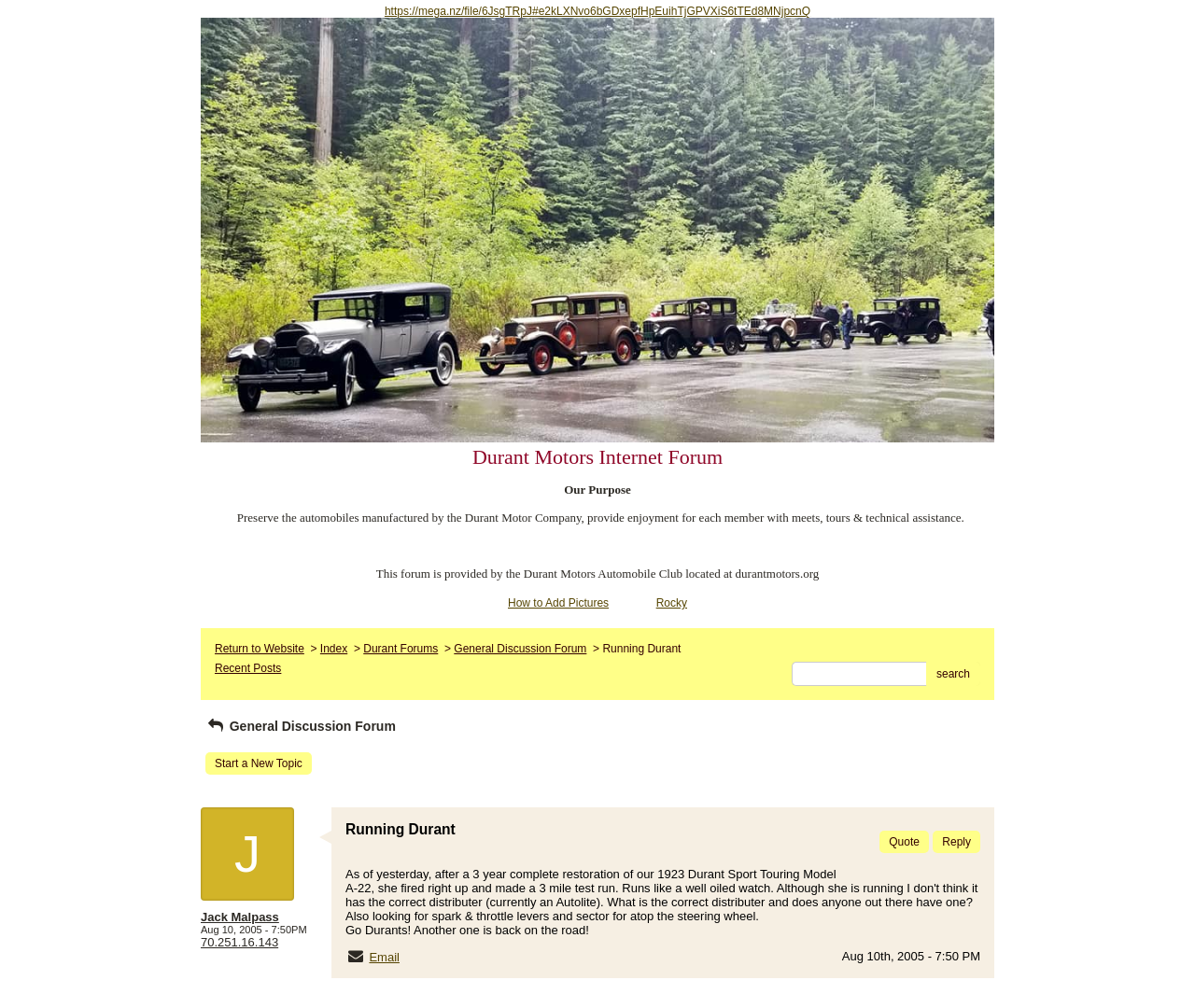Find the bounding box coordinates of the element to click in order to complete this instruction: "Search in the forum". The bounding box coordinates must be four float numbers between 0 and 1, denoted as [left, top, right, bottom].

[0.775, 0.657, 0.82, 0.681]